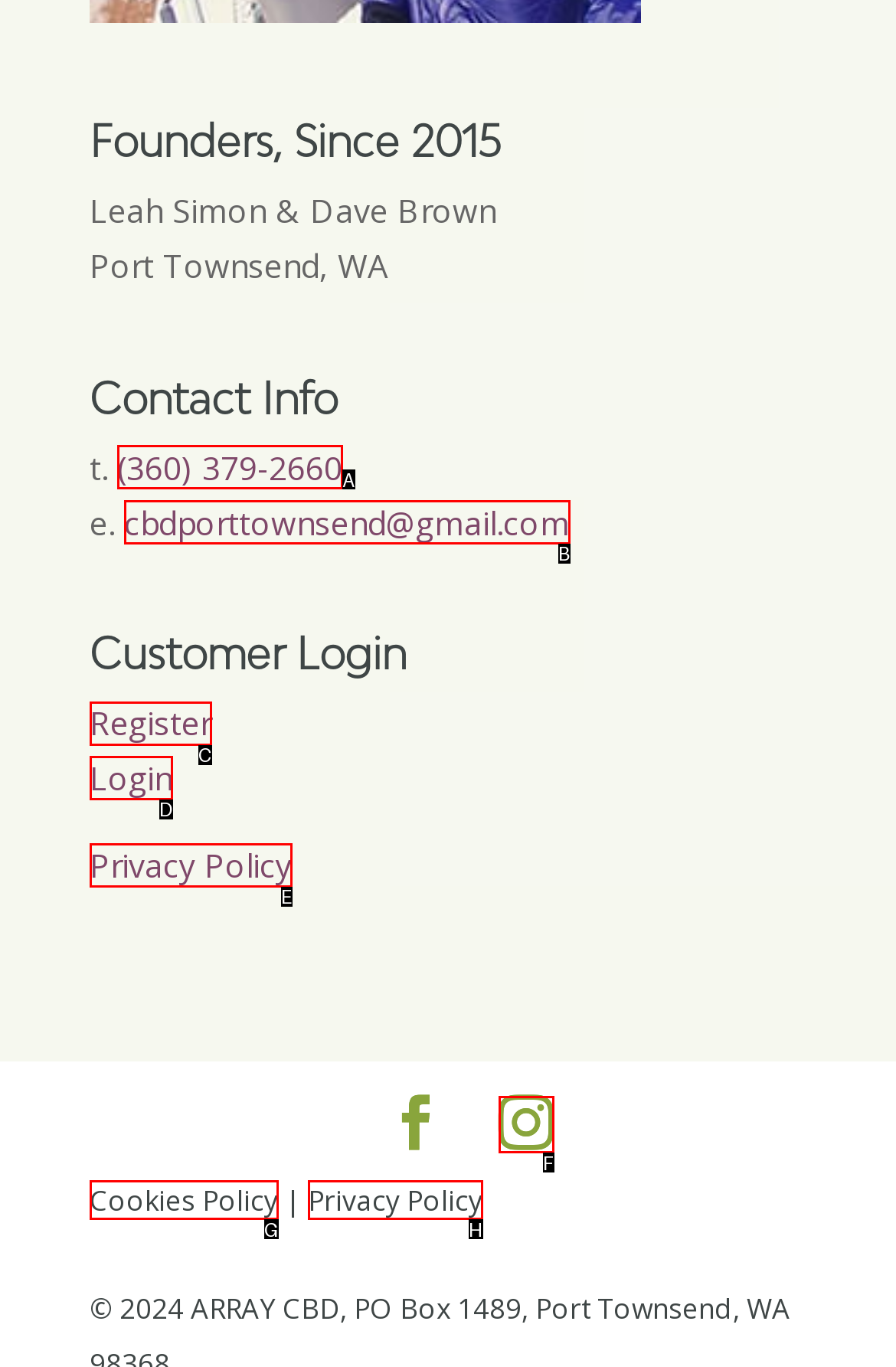Determine the appropriate lettered choice for the task: check Tractor post hole digger for sale. Reply with the correct letter.

None